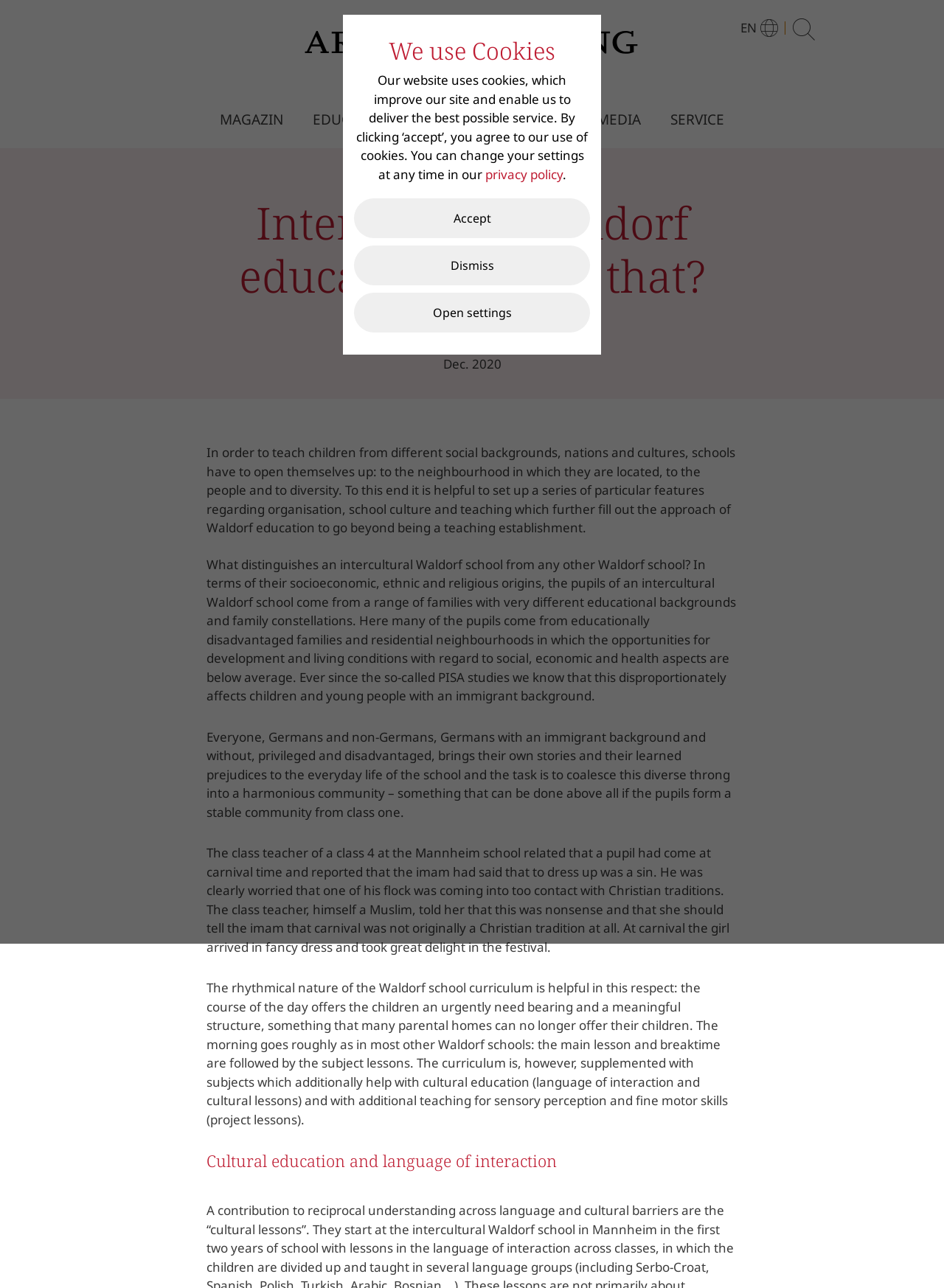Please identify the bounding box coordinates of the element that needs to be clicked to execute the following command: "Click the EDUCATION link". Provide the bounding box using four float numbers between 0 and 1, formatted as [left, top, right, bottom].

[0.331, 0.085, 0.416, 0.101]